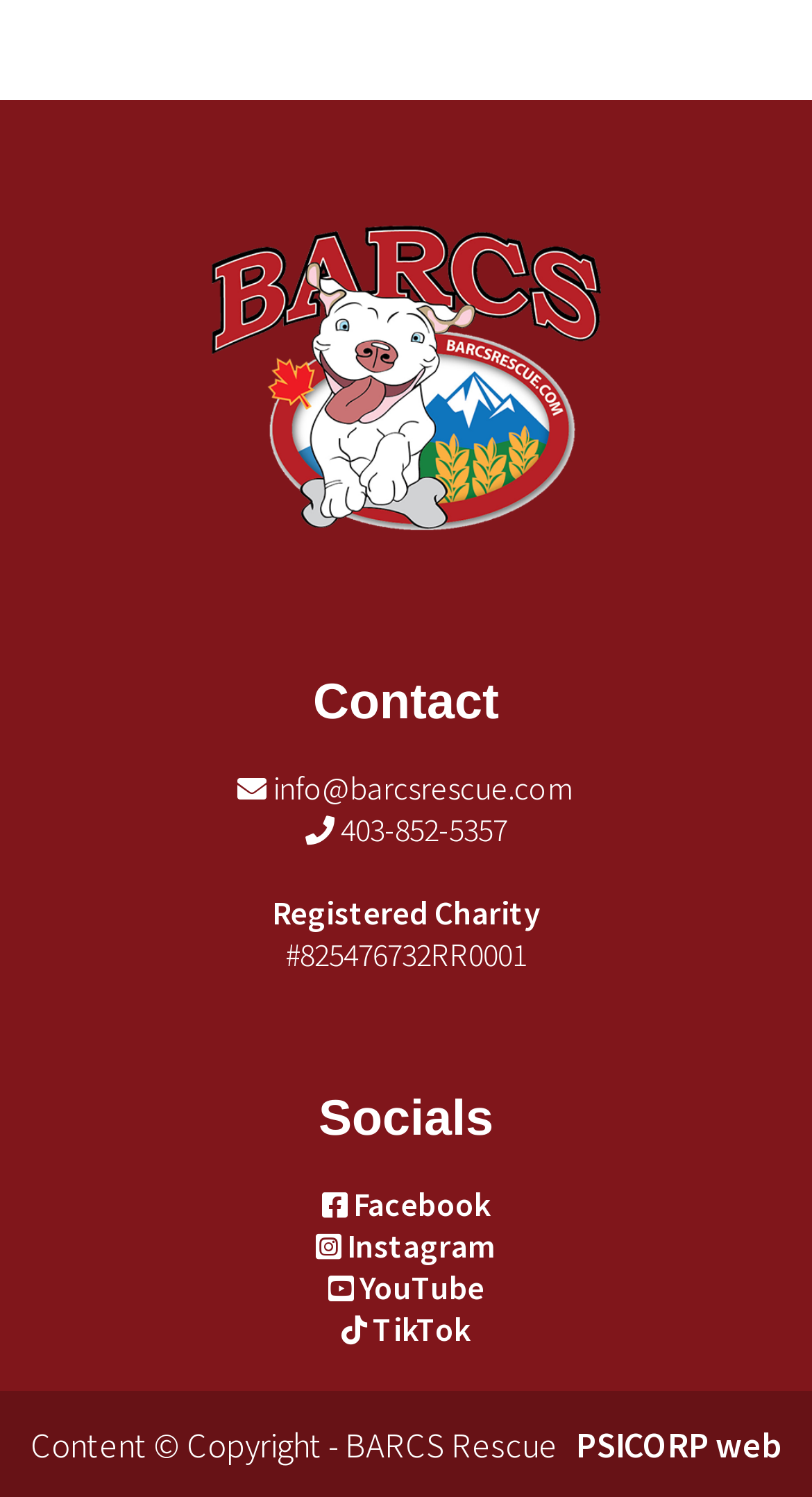Who designed the webpage?
Kindly offer a detailed explanation using the data available in the image.

I found the designer's name by looking at the bottom of the webpage, where it is credited as 'PSICORP web'.